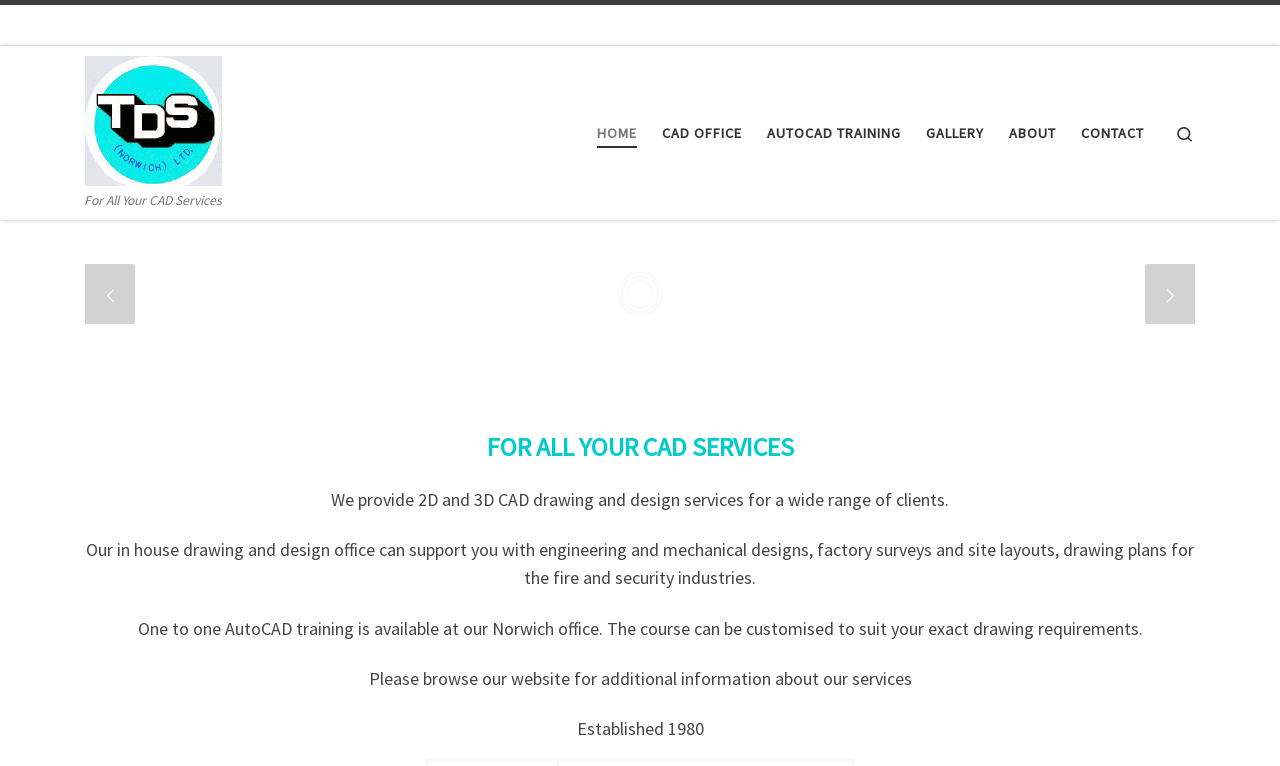Locate the bounding box coordinates of the clickable region to complete the following instruction: "go to home page."

[0.462, 0.146, 0.503, 0.201]